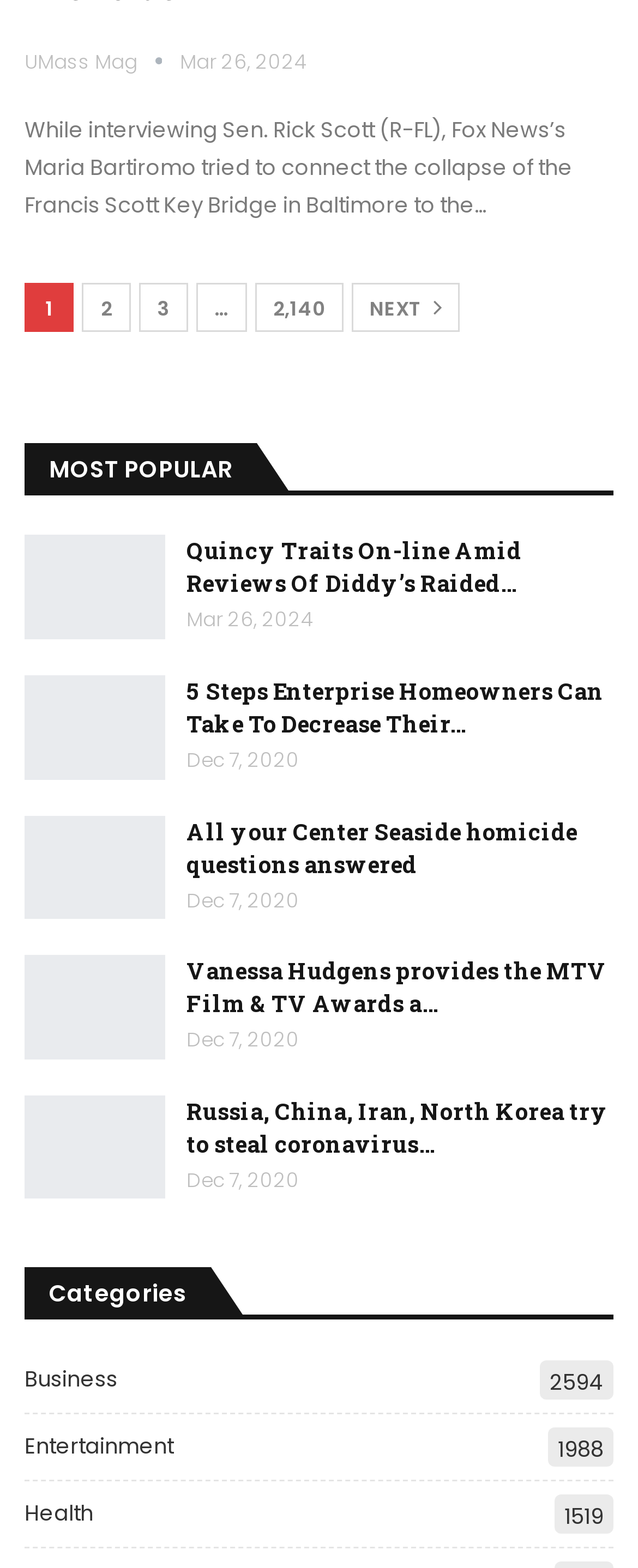Specify the bounding box coordinates of the area that needs to be clicked to achieve the following instruction: "Read the news about Russia, China, Iran, and North Korea trying to steal coronavirus vaccine research".

[0.292, 0.698, 0.954, 0.739]